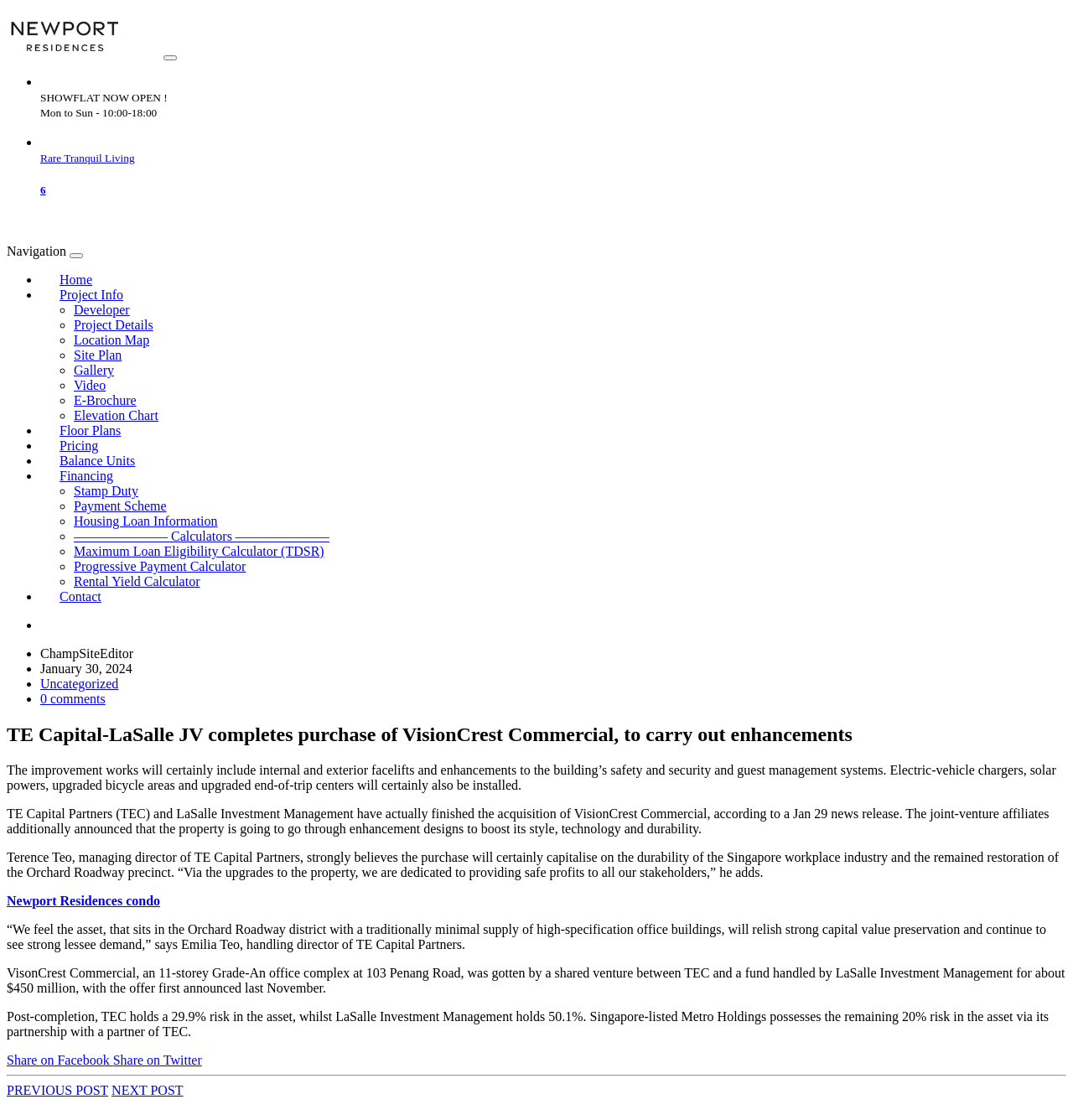Refer to the screenshot and give an in-depth answer to this question: Who is the managing director of TE Capital Partners?

I found this information by reading the article on the webpage, which quotes Terence Teo, managing director of TE Capital Partners, as saying that the purchase will capitalise on the durability of the Singapore workplace industry and the remained restoration of the Orchard Roadway precinct.